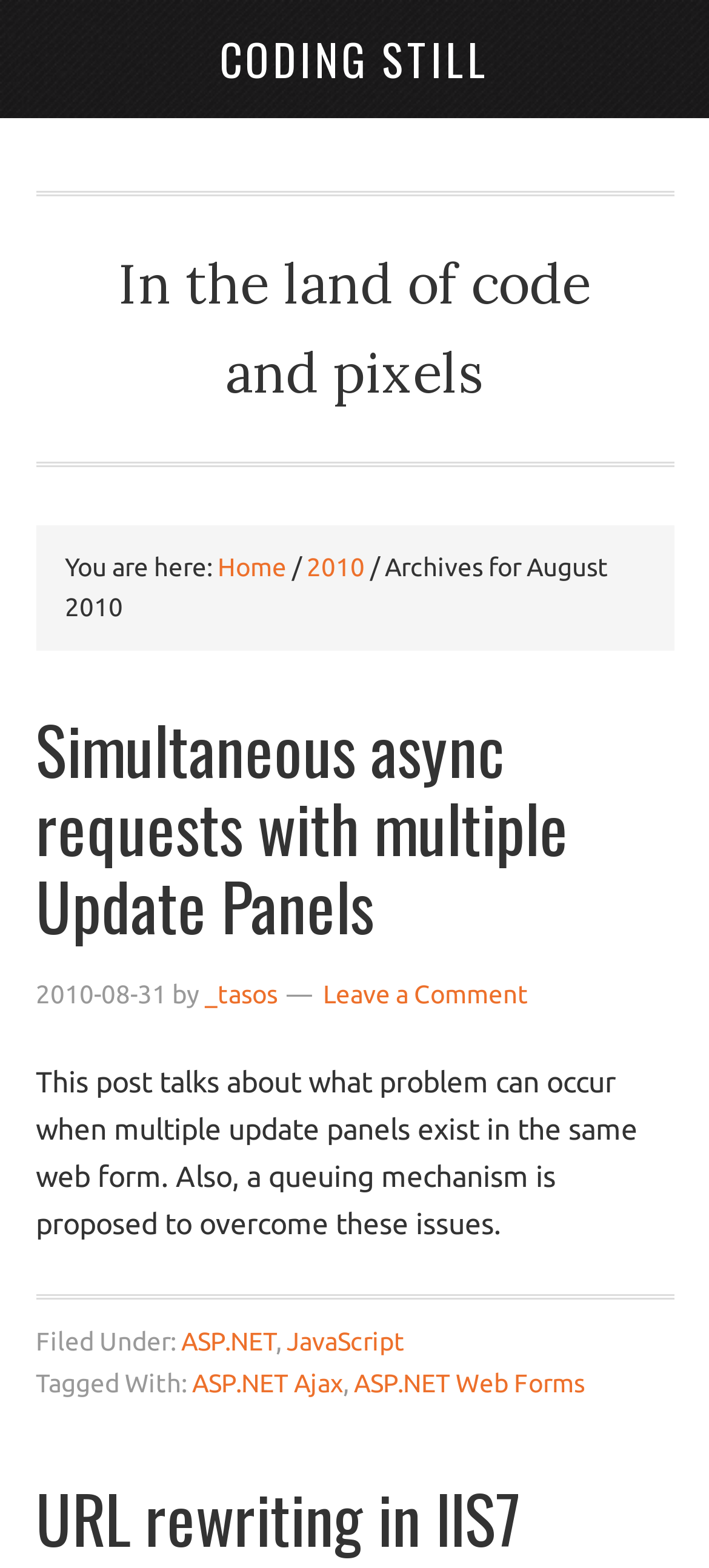How many articles are on this page?
Using the visual information from the image, give a one-word or short-phrase answer.

2